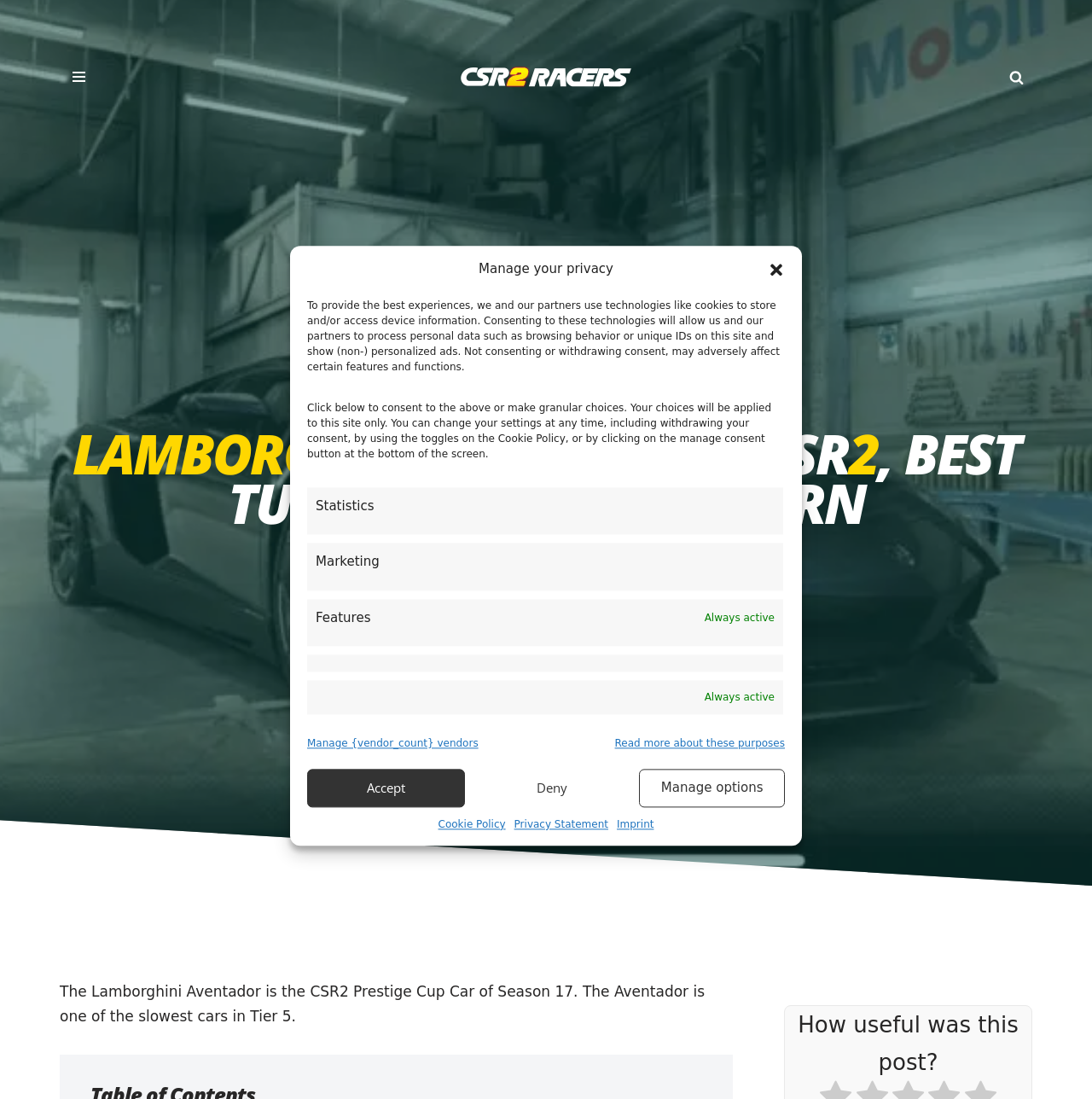Identify the bounding box coordinates of the section that should be clicked to achieve the task described: "Skip to content".

[0.0, 0.025, 0.023, 0.04]